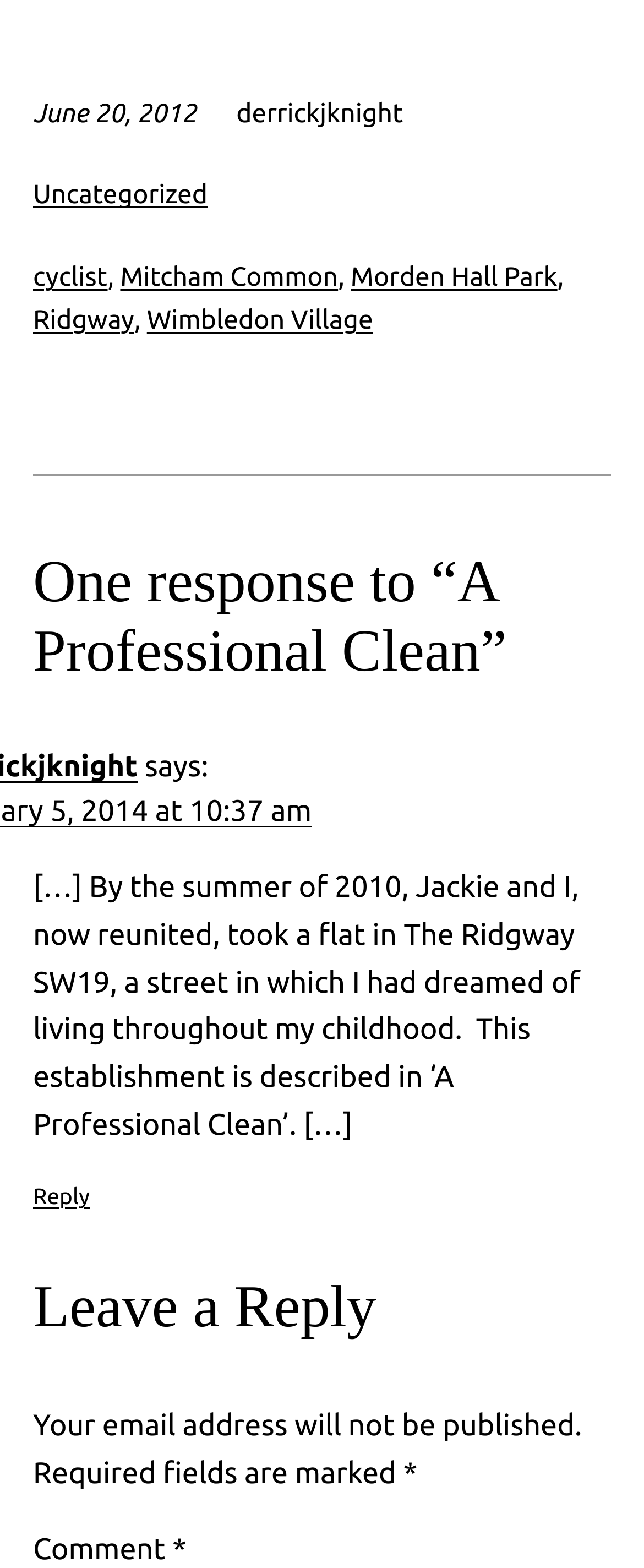Please specify the bounding box coordinates in the format (top-left x, top-left y, bottom-right x, bottom-right y), with values ranging from 0 to 1. Identify the bounding box for the UI component described as follows: Mitcham Common

[0.187, 0.168, 0.525, 0.186]